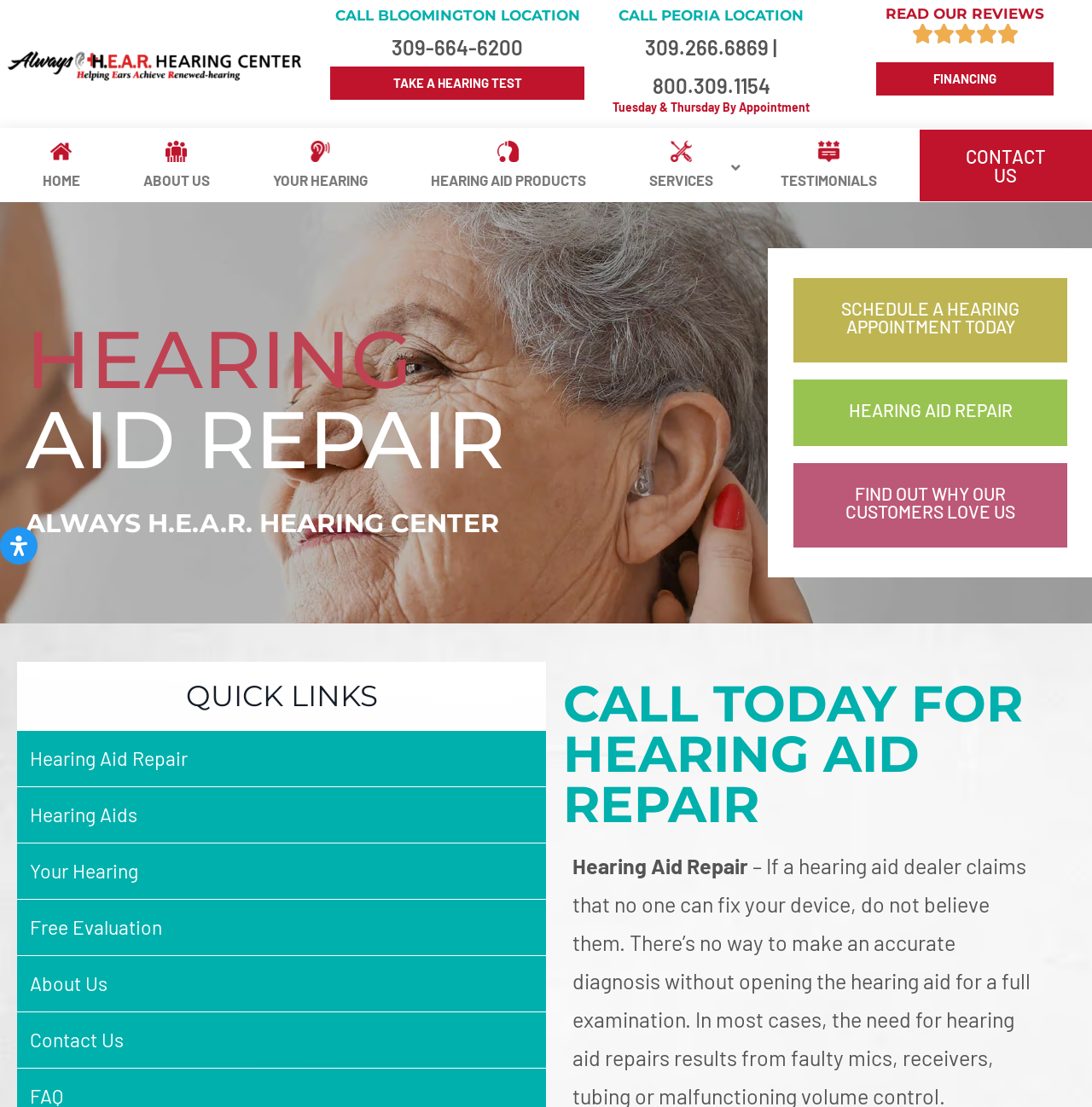From the webpage screenshot, predict the bounding box coordinates (top-left x, top-left y, bottom-right x, bottom-right y) for the UI element described here: HEARING AID PRODUCTS

[0.366, 0.116, 0.565, 0.183]